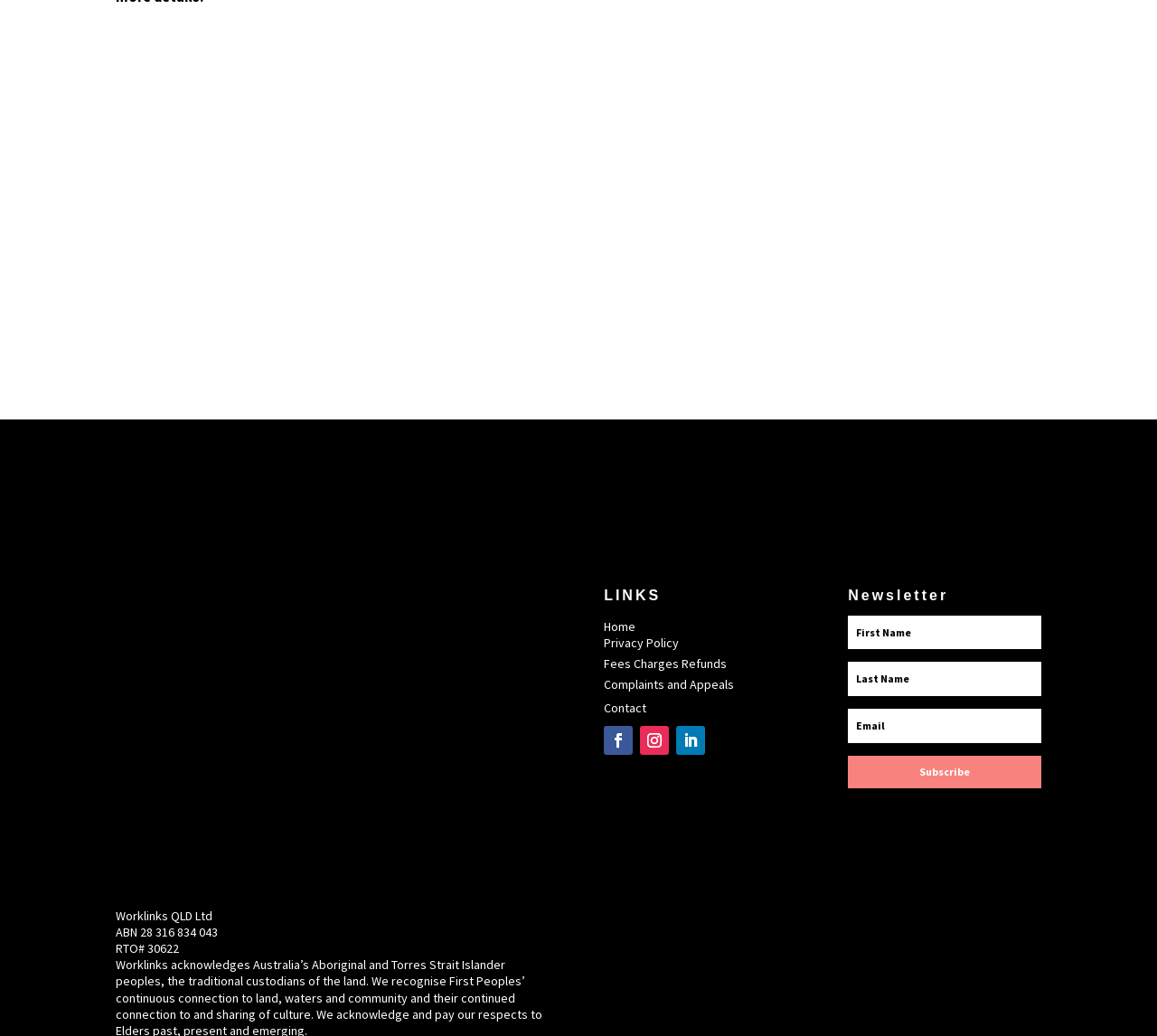What is the ABN of the company?
Refer to the image and respond with a one-word or short-phrase answer.

28 316 834 043